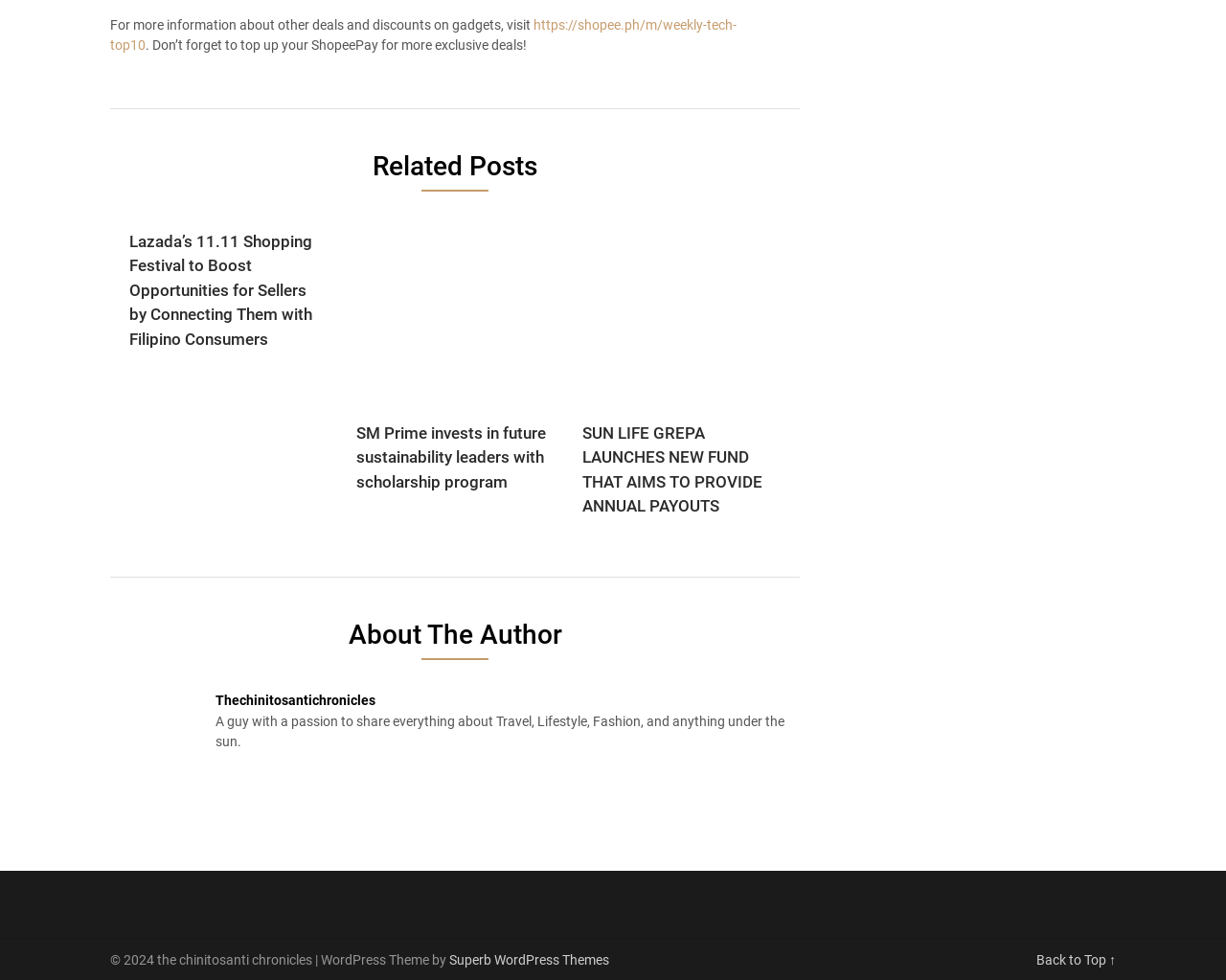Extract the bounding box coordinates of the UI element described: "https://shopee.ph/m/weekly-tech-top10". Provide the coordinates in the format [left, top, right, bottom] with values ranging from 0 to 1.

[0.09, 0.017, 0.601, 0.053]